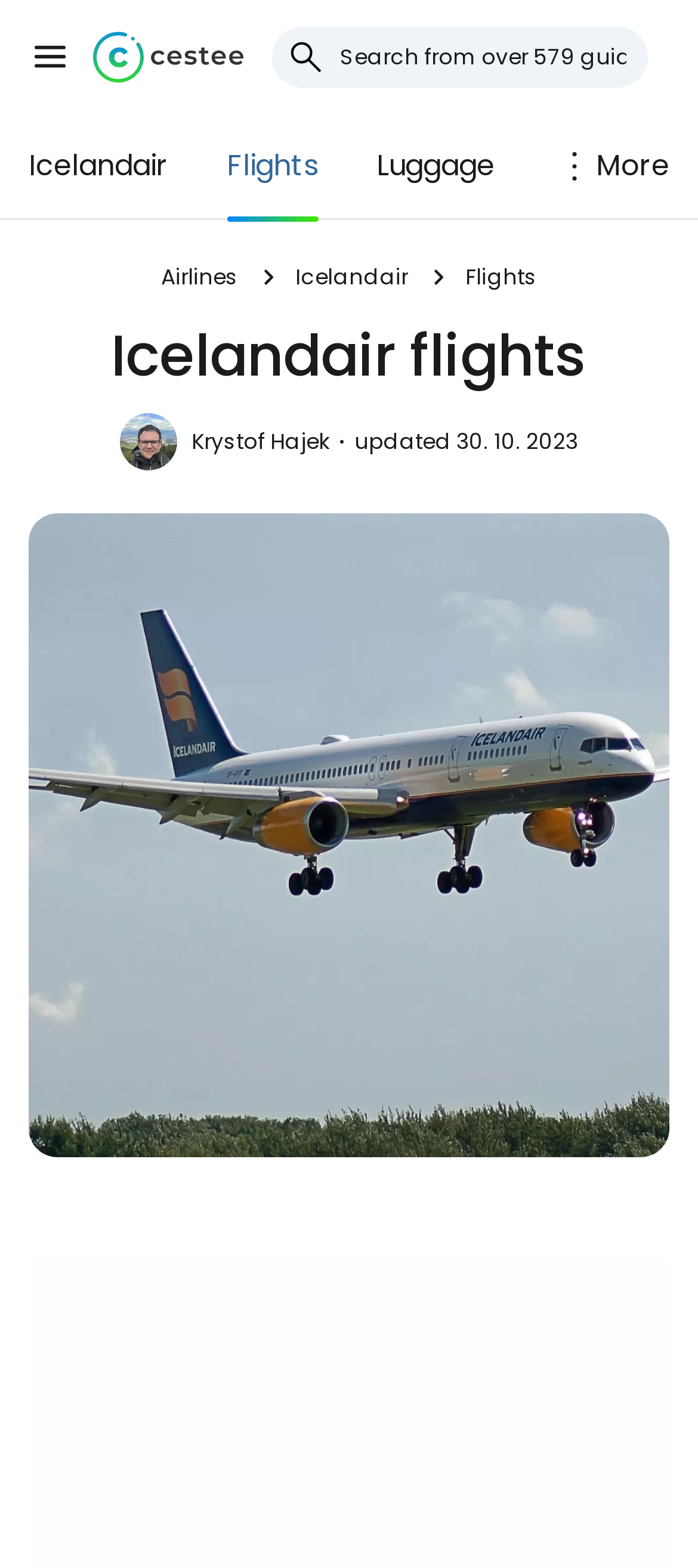Using the provided element description: "Guatemala", determine the bounding box coordinates of the corresponding UI element in the screenshot.

None